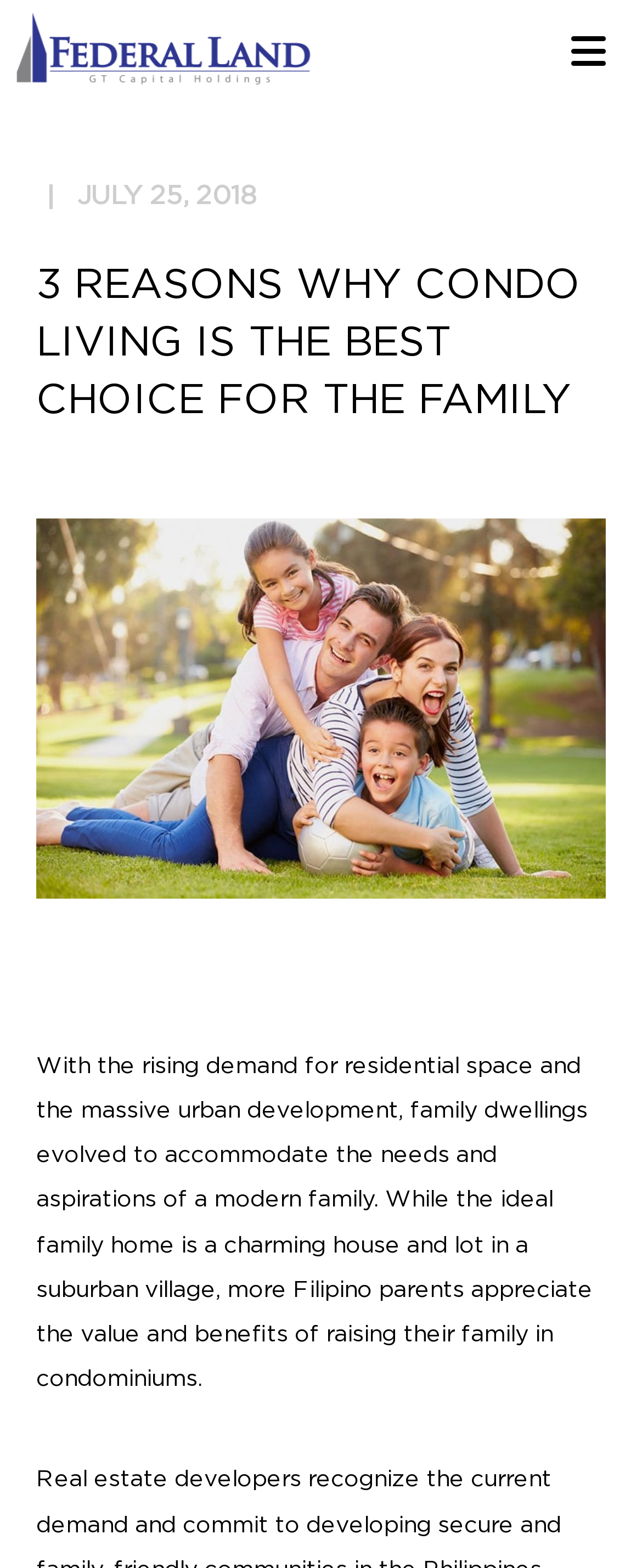Identify the main heading from the webpage and provide its text content.

3 REASONS WHY CONDO LIVING IS THE BEST CHOICE FOR THE FAMILY